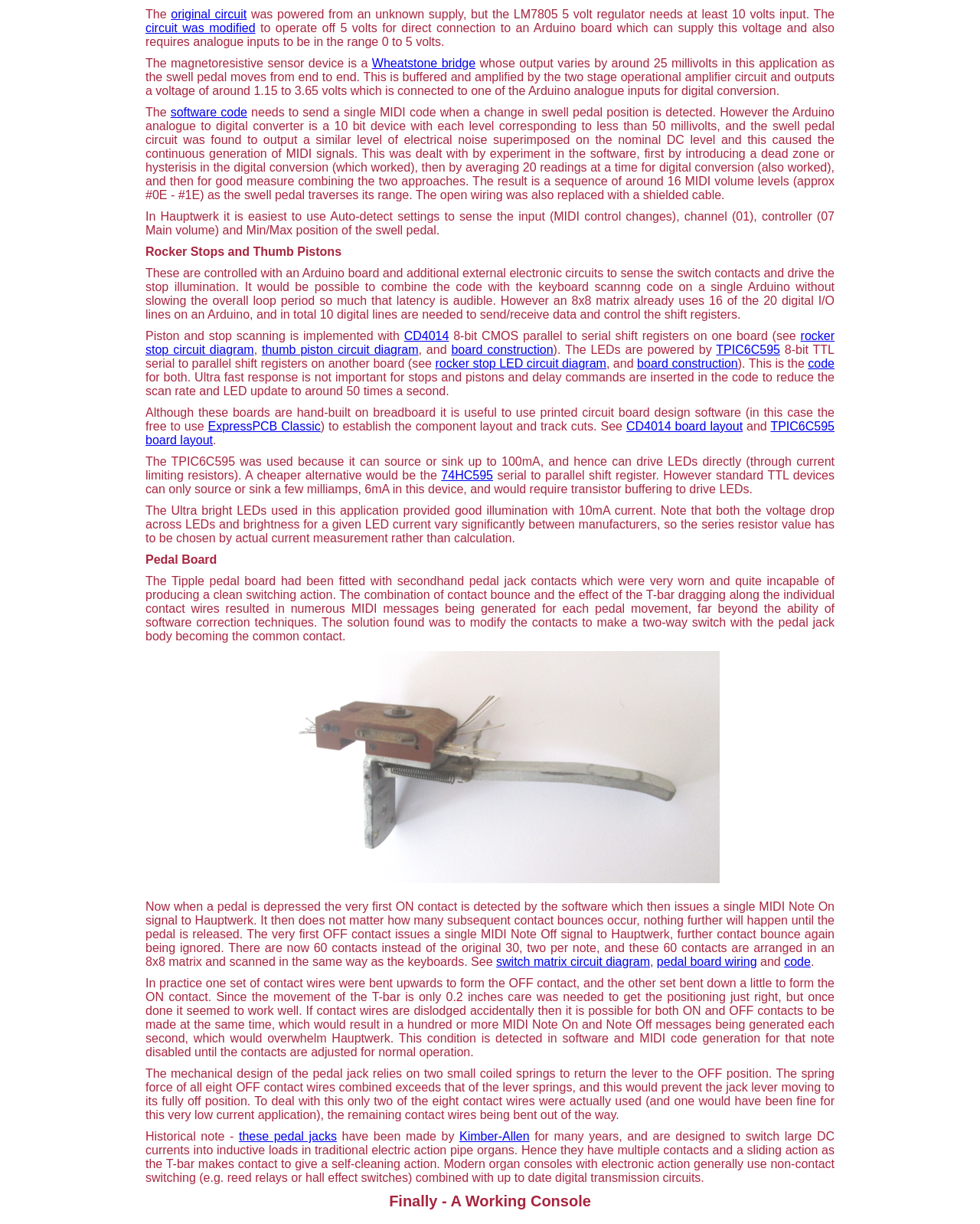Identify the bounding box coordinates for the region to click in order to carry out this instruction: "explore the 'code' link". Provide the coordinates using four float numbers between 0 and 1, formatted as [left, top, right, bottom].

[0.824, 0.292, 0.852, 0.302]